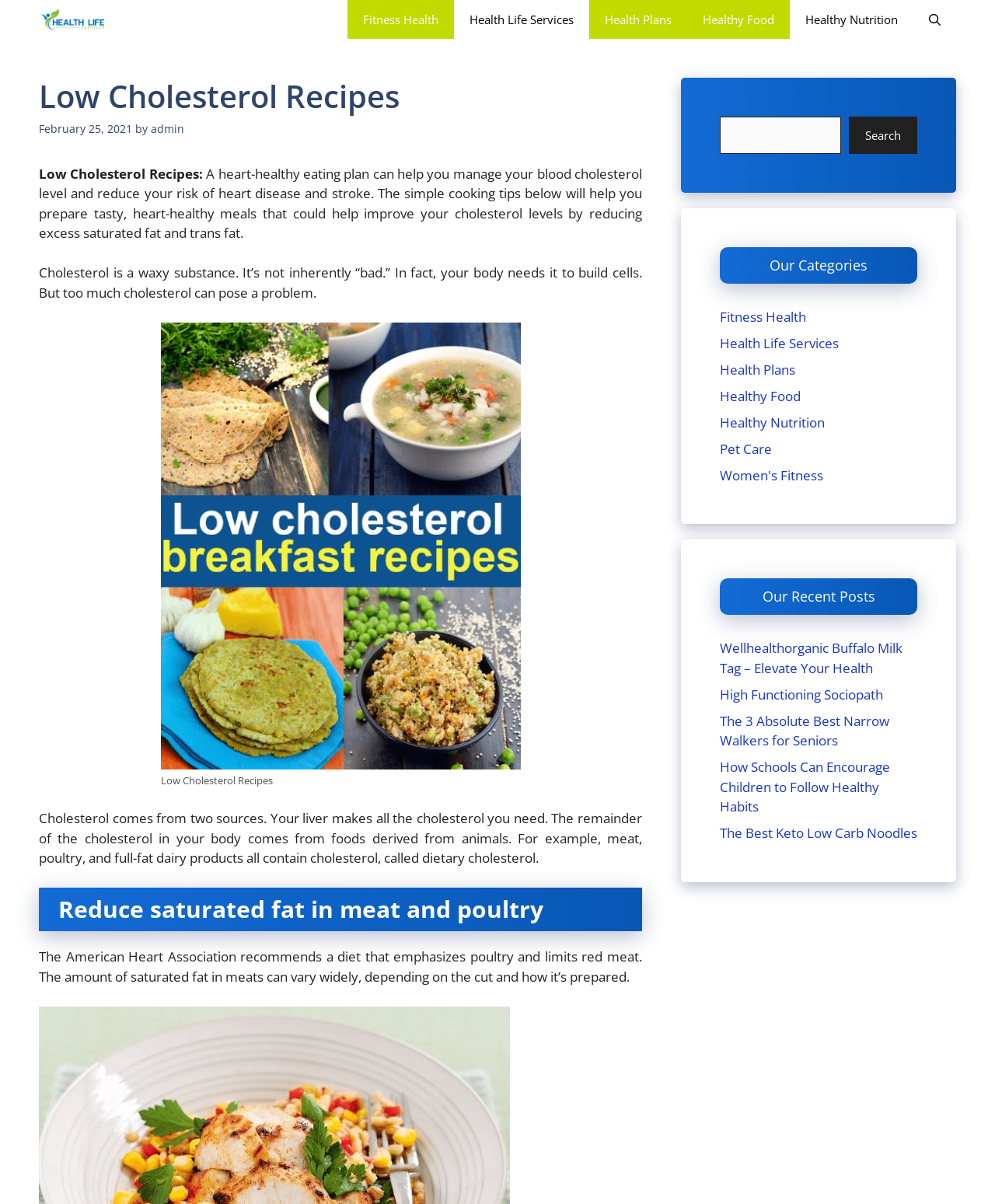Use a single word or phrase to answer this question: 
What is the date of the article?

February 25, 2021